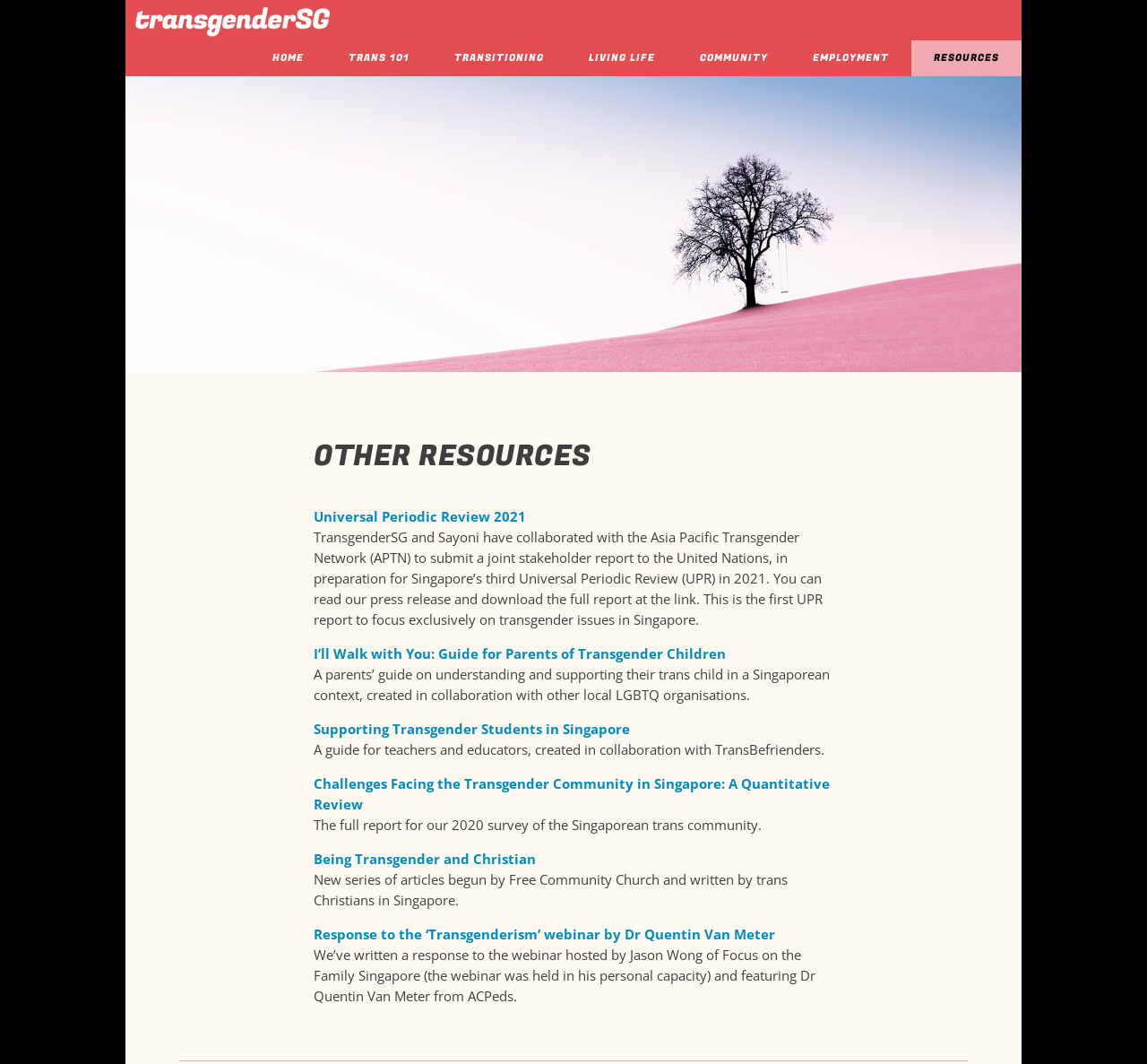Find the bounding box coordinates of the element to click in order to complete this instruction: "Download the guide for parents of transgender children". The bounding box coordinates must be four float numbers between 0 and 1, denoted as [left, top, right, bottom].

[0.273, 0.606, 0.633, 0.623]